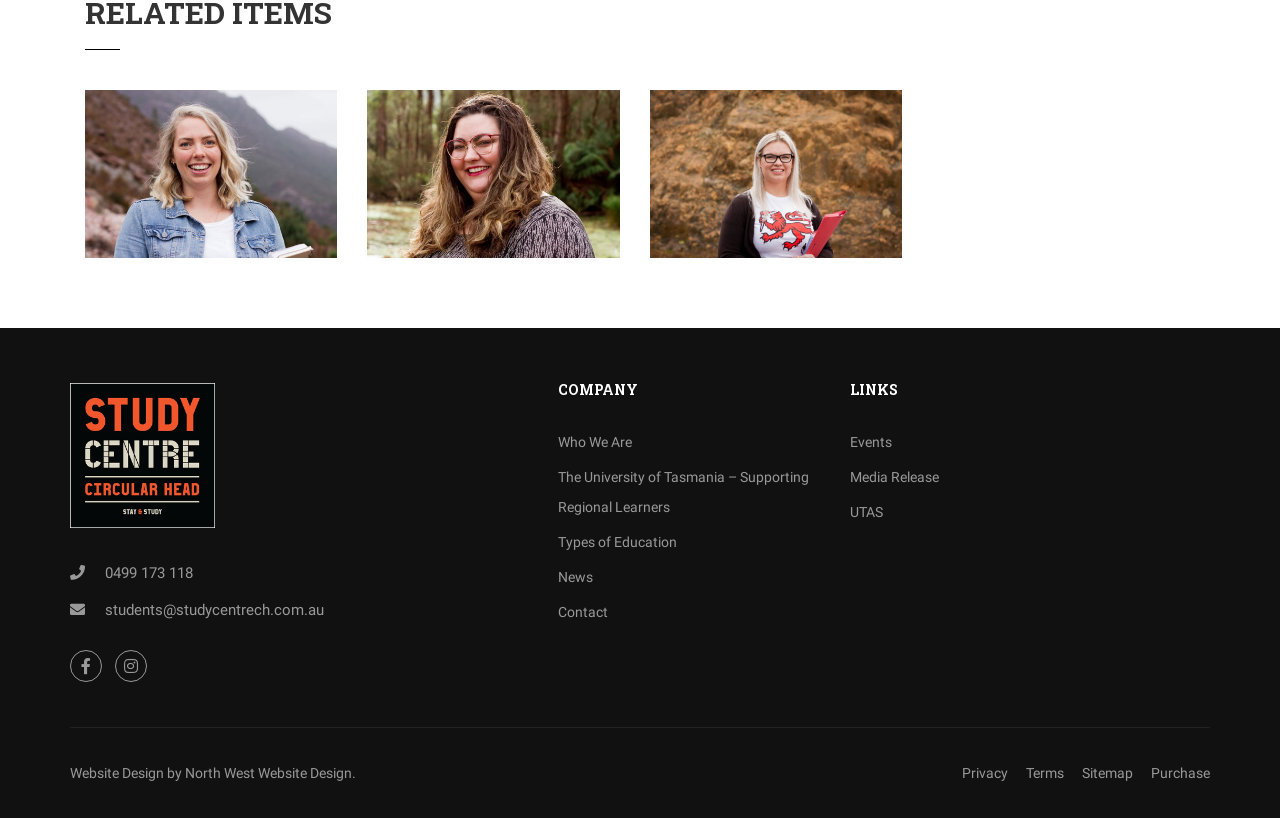From the element description North West Website Design, predict the bounding box coordinates of the UI element. The coordinates must be specified in the format (top-left x, top-left y, bottom-right x, bottom-right y) and should be within the 0 to 1 range.

[0.145, 0.936, 0.275, 0.955]